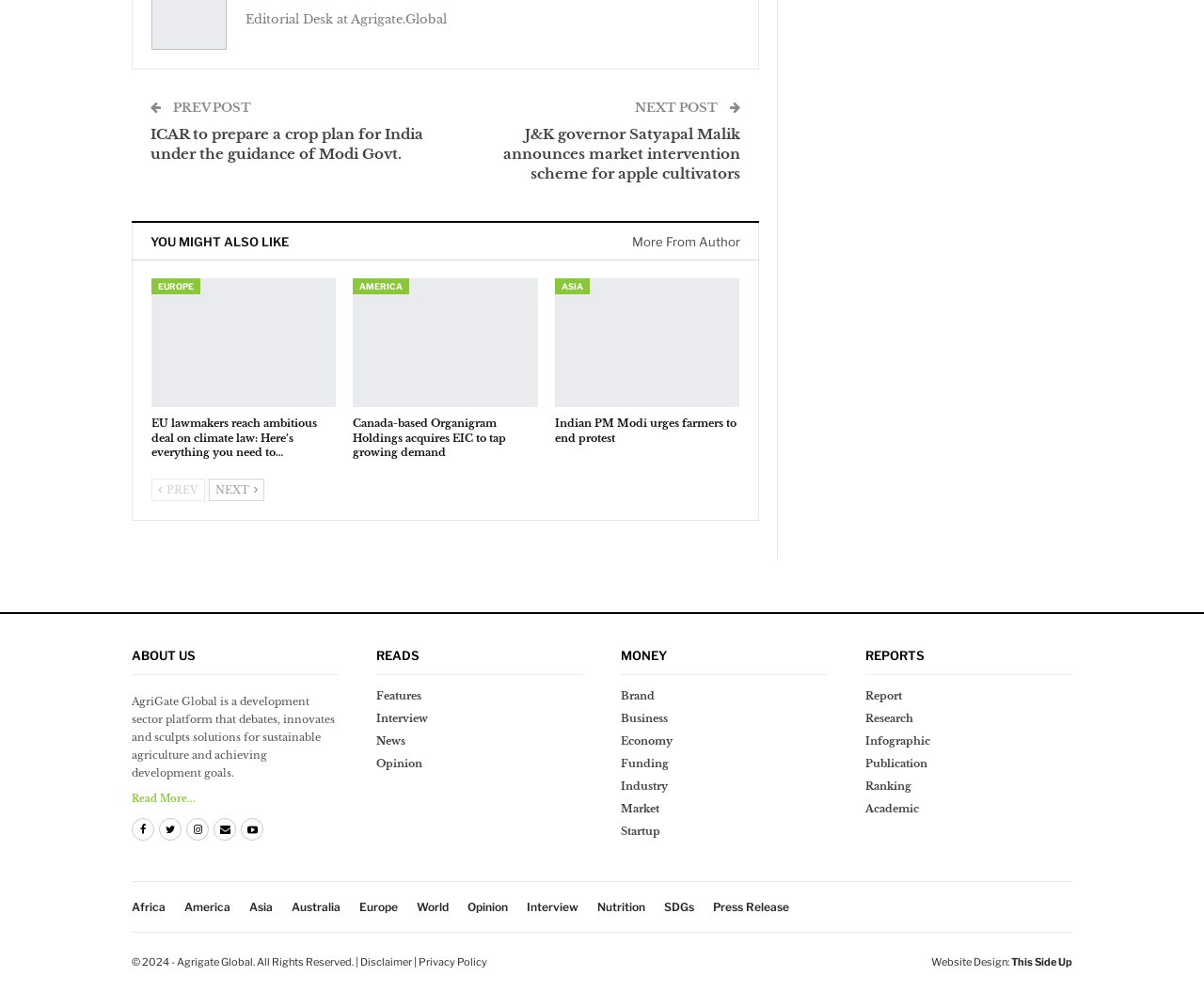What is the name of the platform?
Look at the image and answer with only one word or phrase.

AgriGate Global